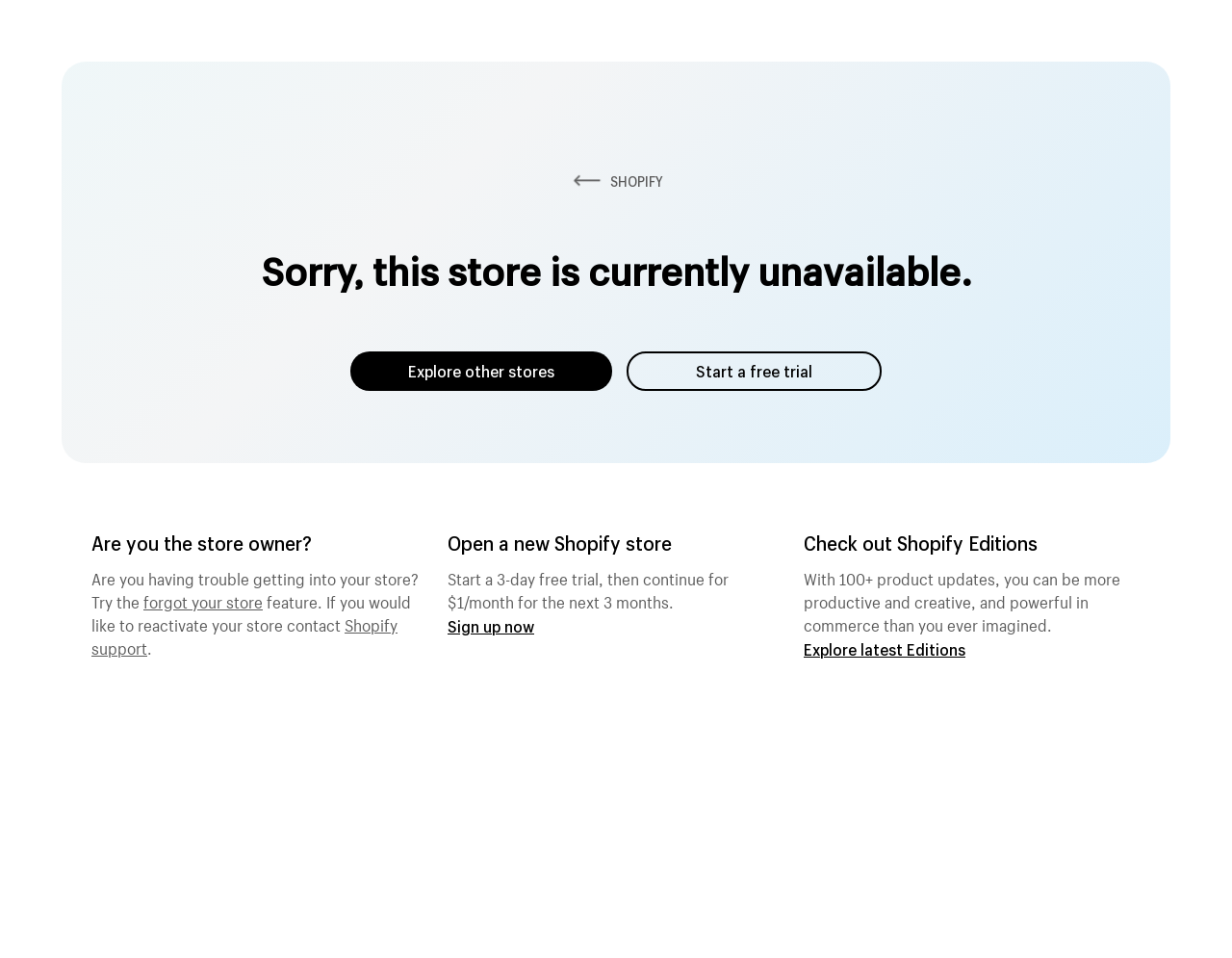Produce a meticulous description of the webpage.

The webpage appears to be a Shopify ecommerce platform page. At the top, there is a link to "SHOPIFY" accompanied by an image, positioned roughly in the middle of the top section. Below this, a prominent heading reads "Sorry, this store is currently unavailable." 

To the right of the heading, there are two links: "Explore other stores" and "Start a free trial", positioned side by side. 

Further down, a section is dedicated to store owners, with a series of static text and links. The text "Are you the store owner?" is followed by a message explaining that if the owner is having trouble accessing their store, they can try the "forgot your store" feature or contact "Shopify support". 

On the right side of this section, there is an option to "Open a new Shopify store" with a brief description of the 3-day free trial offer and a "Sign up now" link. 

At the bottom right, there is a section promoting "Shopify Editions", with a brief description of the product updates and a link to "Explore latest Editions".